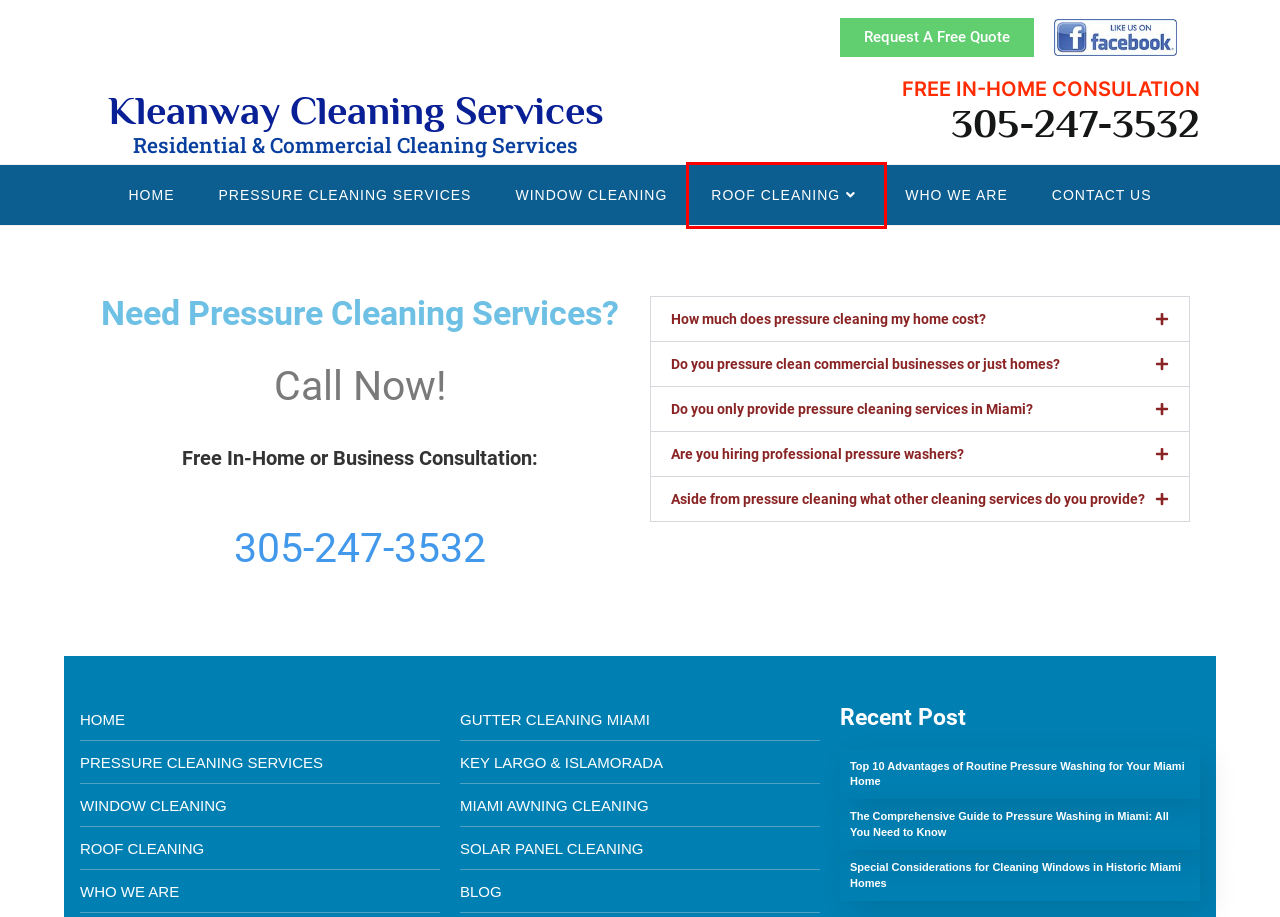Examine the screenshot of the webpage, which includes a red bounding box around an element. Choose the best matching webpage description for the page that will be displayed after clicking the element inside the red bounding box. Here are the candidates:
A. Miami Awning Cleaning Company | Awning Cleaning By Kleanway Cleaning Service
B. Top 10 Advantages of Routine Pressure Washing for Your Miami Home
C. Pressure Clean Services | The Best Cleaning Service With an A+ Rating – Kleanway Cleaning Services
D. Pressure Cleaner Near Me| Pressure And Soft Cleaning In South Florida- Kleanway Cleaning Services
E. Roof Cleaning Miami | Soft Washing & Pressure Cleaning Of Roofs- Kleanway Cleaning Services
F. The Comprehensive Guide to Pressure Washing in Miami: All You Need to Know
G. Blog - Kleanway Pressure Cleaning
H. Pressure Cleaning Services Miami| Pressure Cleaning & Washing – Kleanway Cleaning Services

E